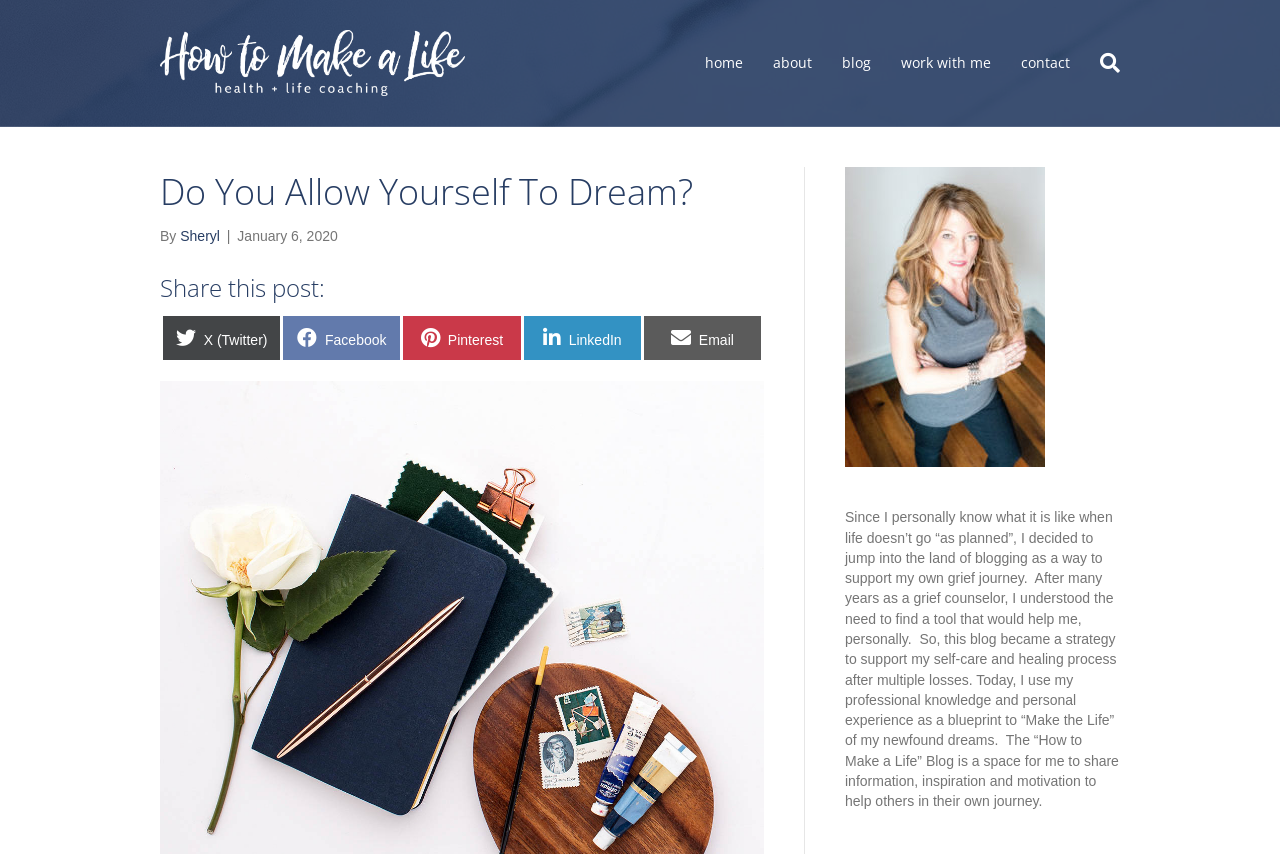Please find the bounding box coordinates of the element's region to be clicked to carry out this instruction: "Search for something".

[0.848, 0.047, 0.875, 0.101]